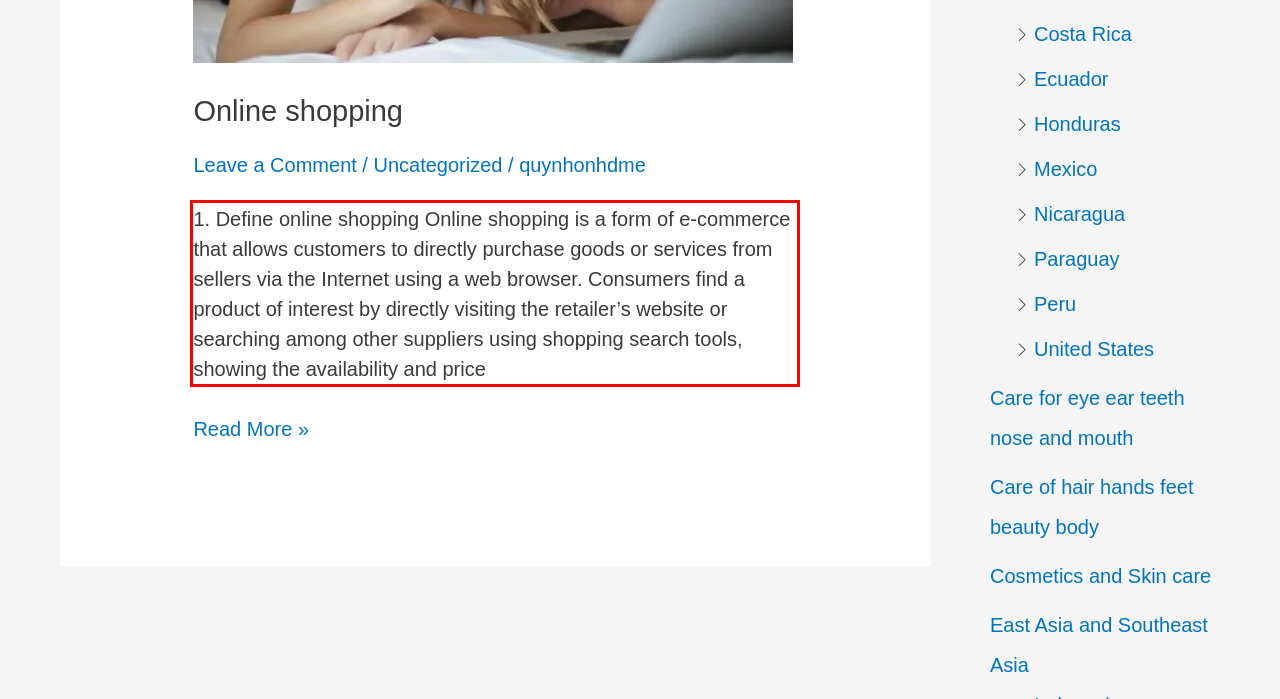You have a screenshot of a webpage, and there is a red bounding box around a UI element. Utilize OCR to extract the text within this red bounding box.

1. Define online shopping Online shopping is a form of e-commerce that allows customers to directly purchase goods or services from sellers via the Internet using a web browser. Consumers find a product of interest by directly visiting the retailer’s website or searching among other suppliers using shopping search tools, showing the availability and price